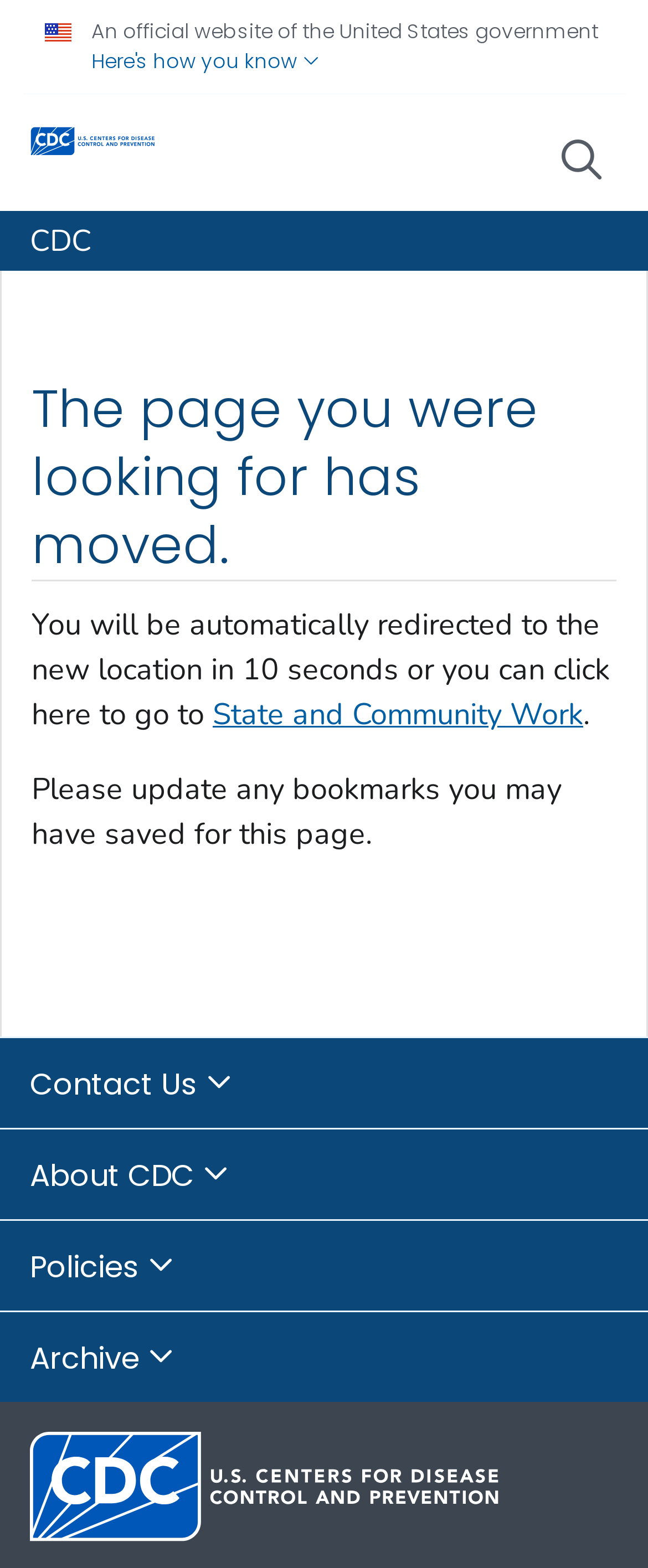Locate the bounding box of the user interface element based on this description: "About CDC".

[0.0, 0.72, 1.0, 0.778]